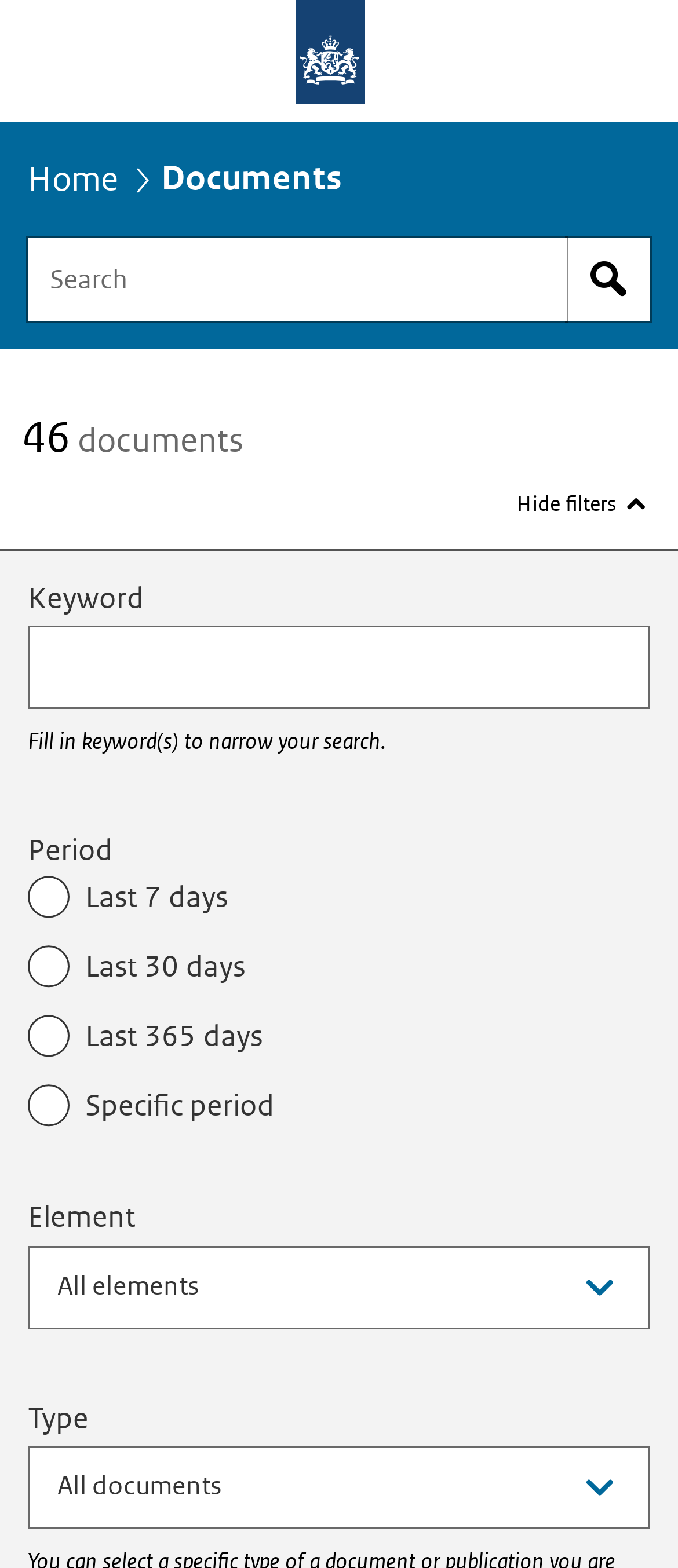Can you provide the bounding box coordinates for the element that should be clicked to implement the instruction: "Search within the English part of the website"?

[0.836, 0.152, 0.959, 0.205]